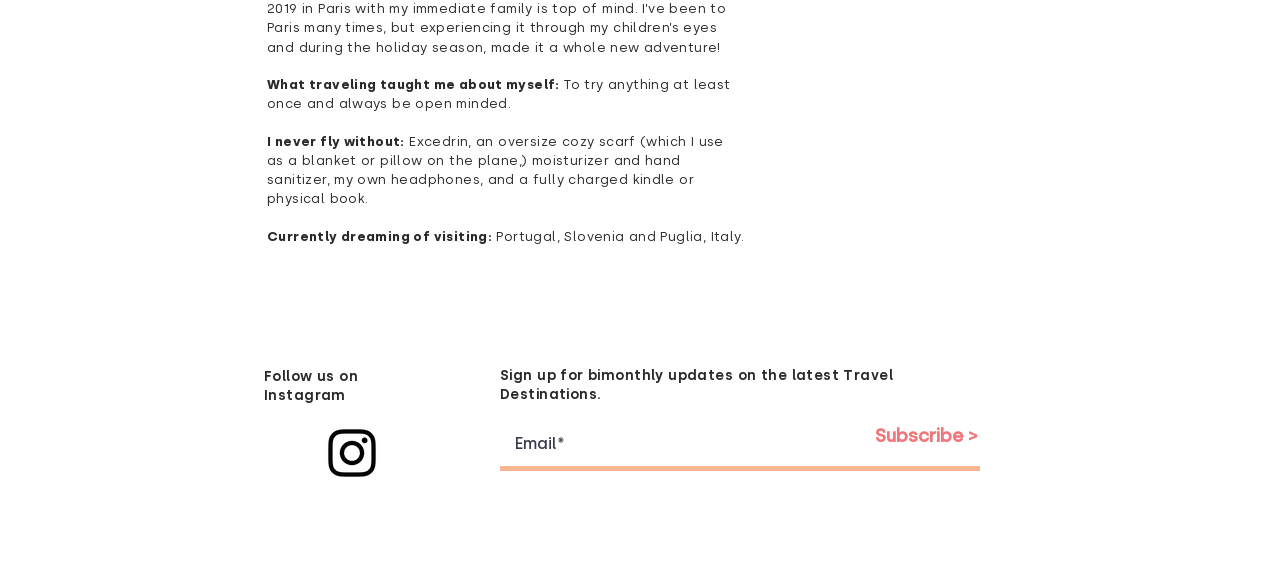What is the purpose of the 'Subscribe' button?
Provide an in-depth and detailed explanation in response to the question.

The text 'Sign up for bimonthly updates on the latest Travel Destinations.' is located near the 'Subscribe' button, suggesting that the button is used to receive regular updates on travel destinations.